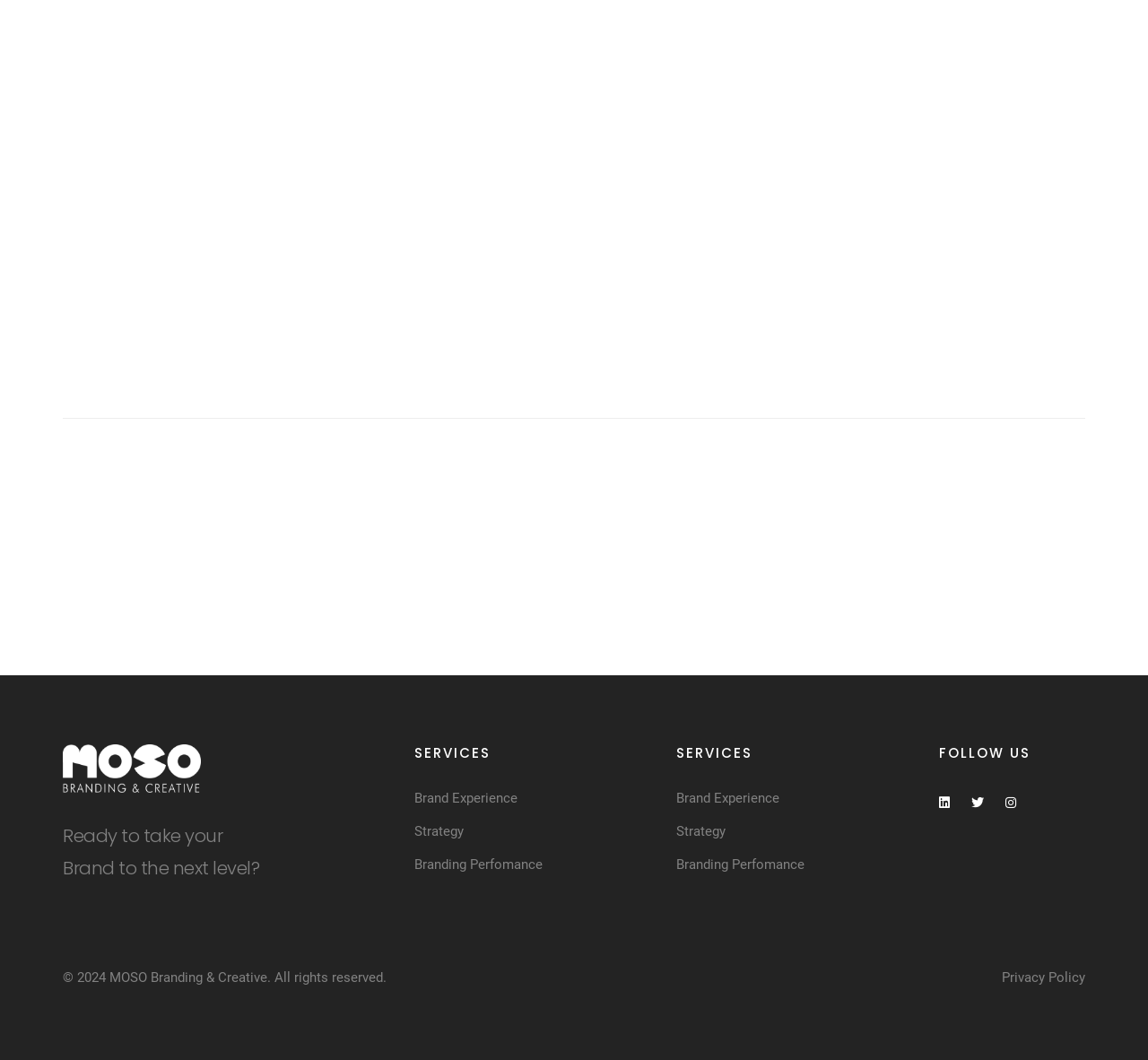What are the services offered?
Examine the screenshot and reply with a single word or phrase.

Brand Experience, Strategy, Branding Performance